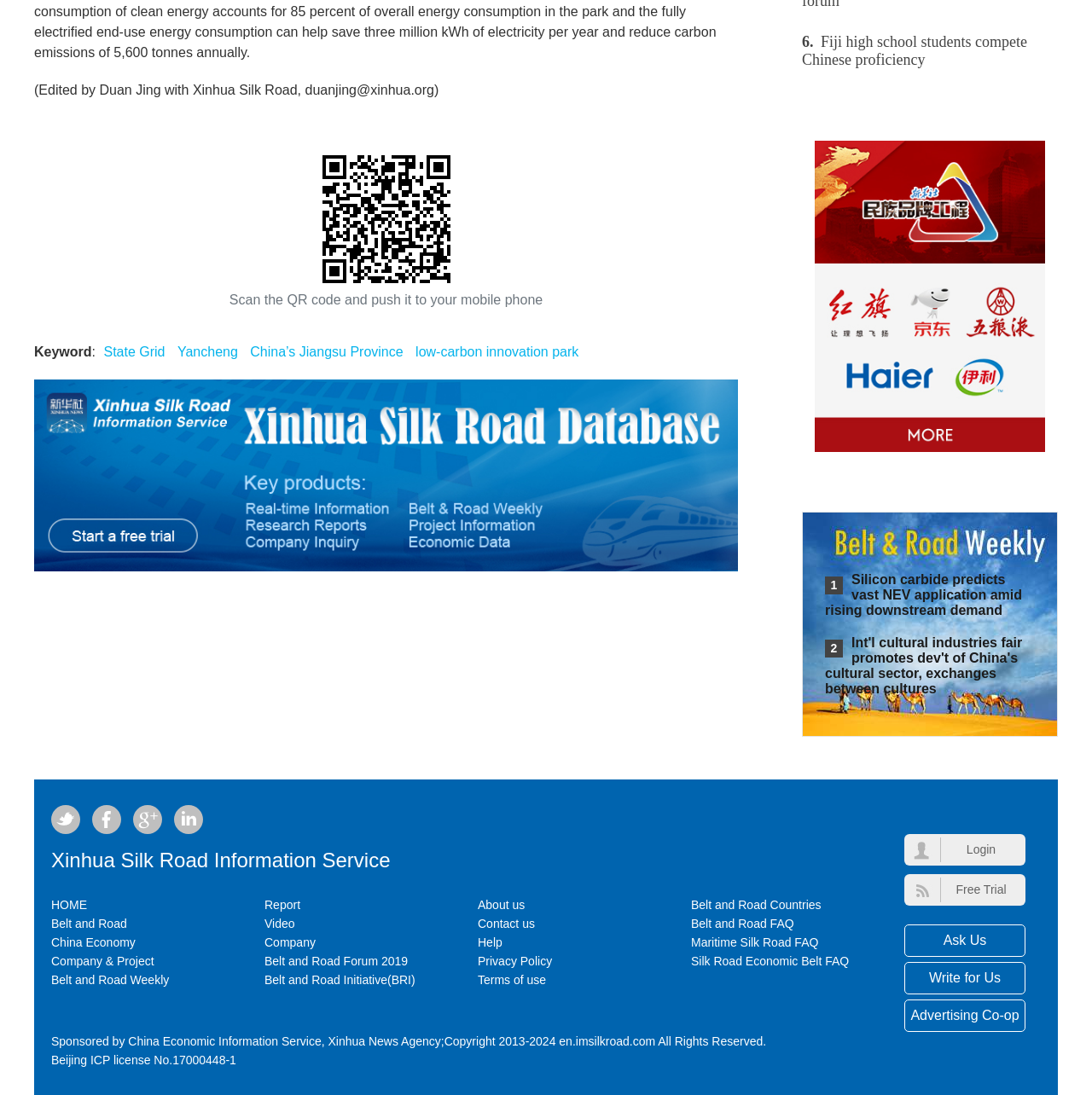Determine the bounding box coordinates of the clickable element to complete this instruction: "Follow Xinhua Silk Road on Twitter". Provide the coordinates in the format of four float numbers between 0 and 1, [left, top, right, bottom].

[0.047, 0.741, 0.073, 0.754]